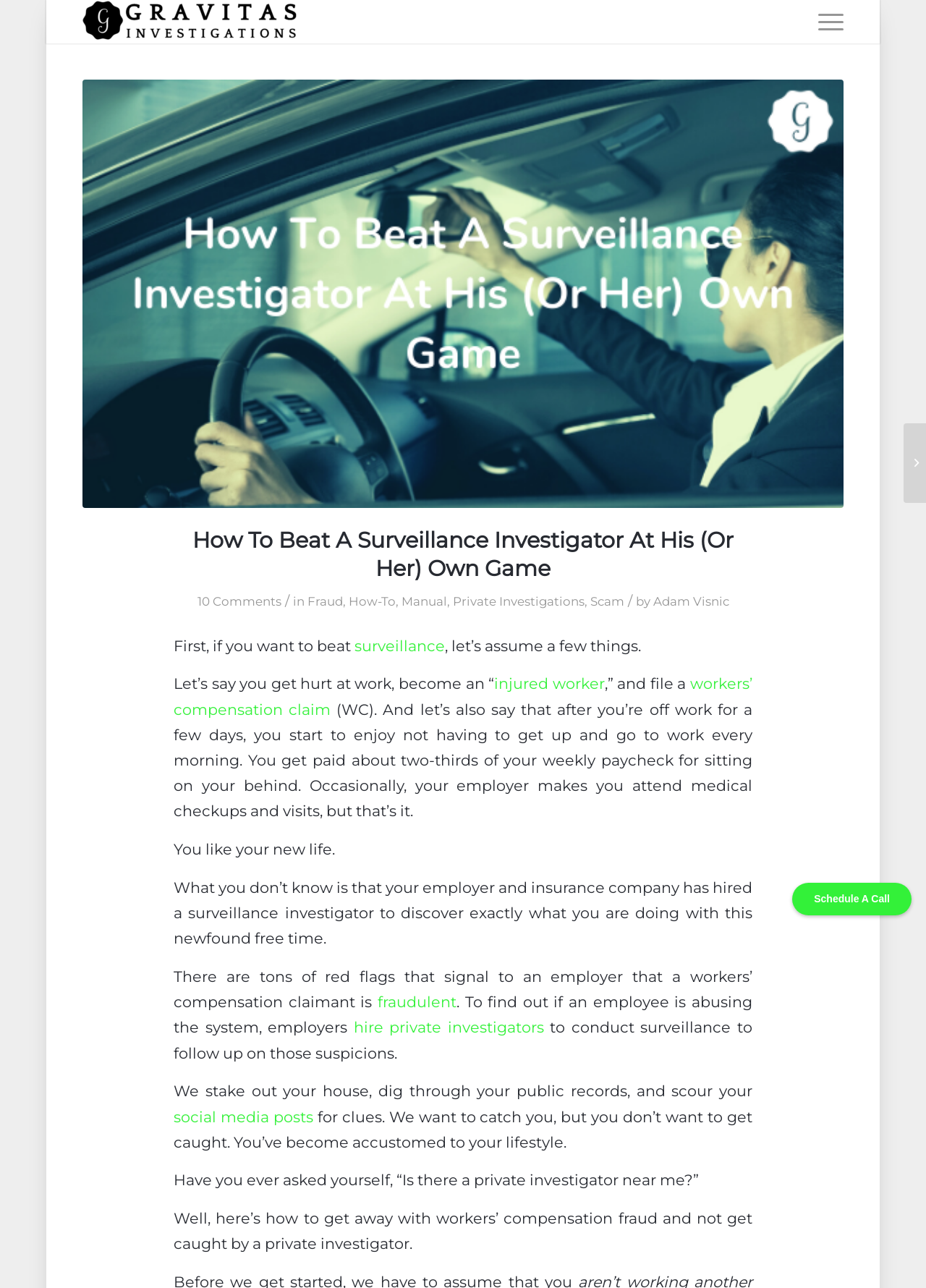Can you specify the bounding box coordinates of the area that needs to be clicked to fulfill the following instruction: "Check the 'Private Investigations' link"?

[0.489, 0.461, 0.631, 0.472]